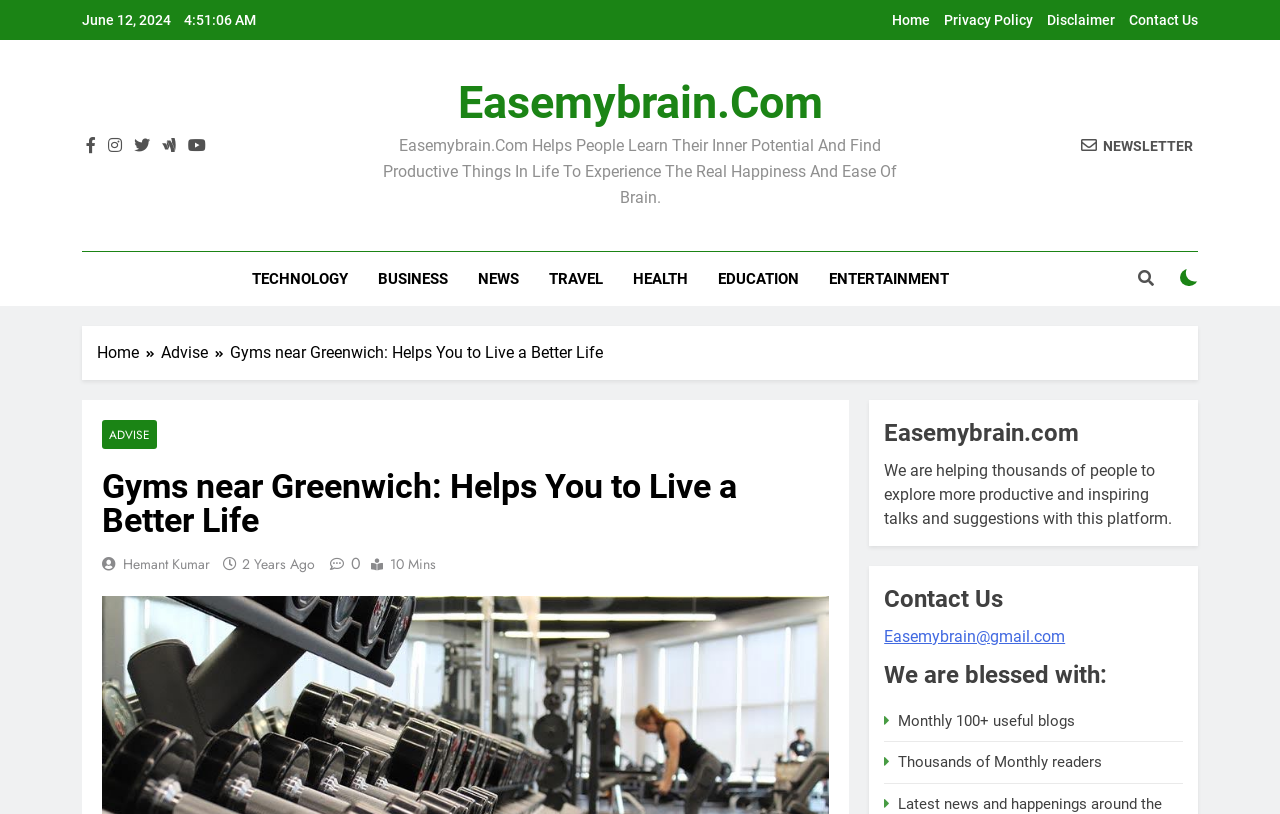Please identify the bounding box coordinates of the element's region that I should click in order to complete the following instruction: "Click on NEWSLETTER". The bounding box coordinates consist of four float numbers between 0 and 1, i.e., [left, top, right, bottom].

[0.845, 0.166, 0.932, 0.19]